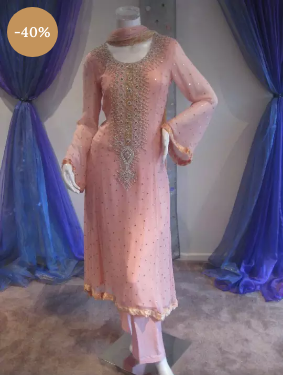Give a complete and detailed account of the image.

The image features a beautiful Pakistani outfit displayed on a mannequin, showcasing a long, pale pink dress crafted from lightweight chiffon. The dress is elegantly adorned with intricate embroidery, particularly around the neckline, which is highlighted by floral embellishments and magenta accents along the hem and sleeves. Accompanying the dress is a matching pair of straight trousers, emphasizing a traditional yet stylish design. Draped behind the mannequin is soft fabric in shades of blue and purple, enhancing the overall aesthetic of the display. A circular tag on the upper left corner indicates a 40% discount, making this fashionable piece an attractive offer for those seeking elegant attire.